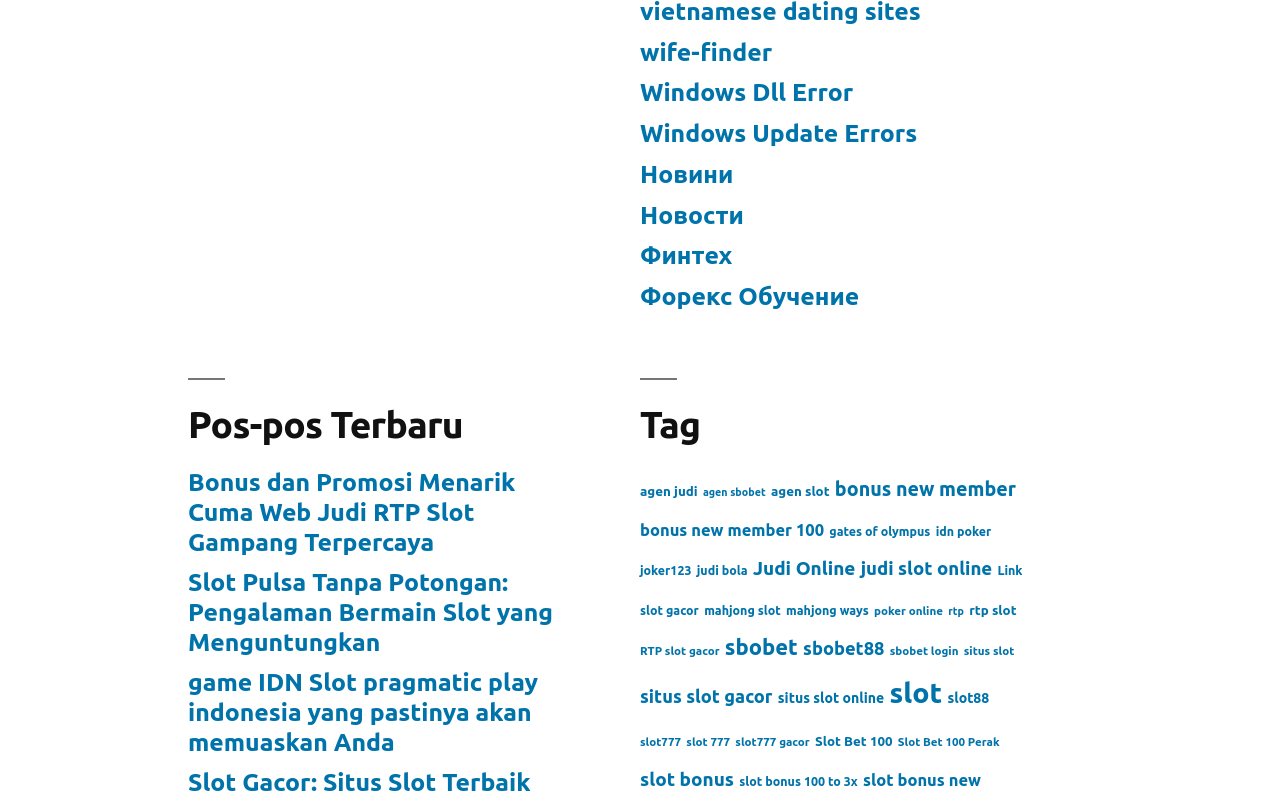What is the topic of the links under the 'Tag' heading?
Observe the image and answer the question with a one-word or short phrase response.

online gaming